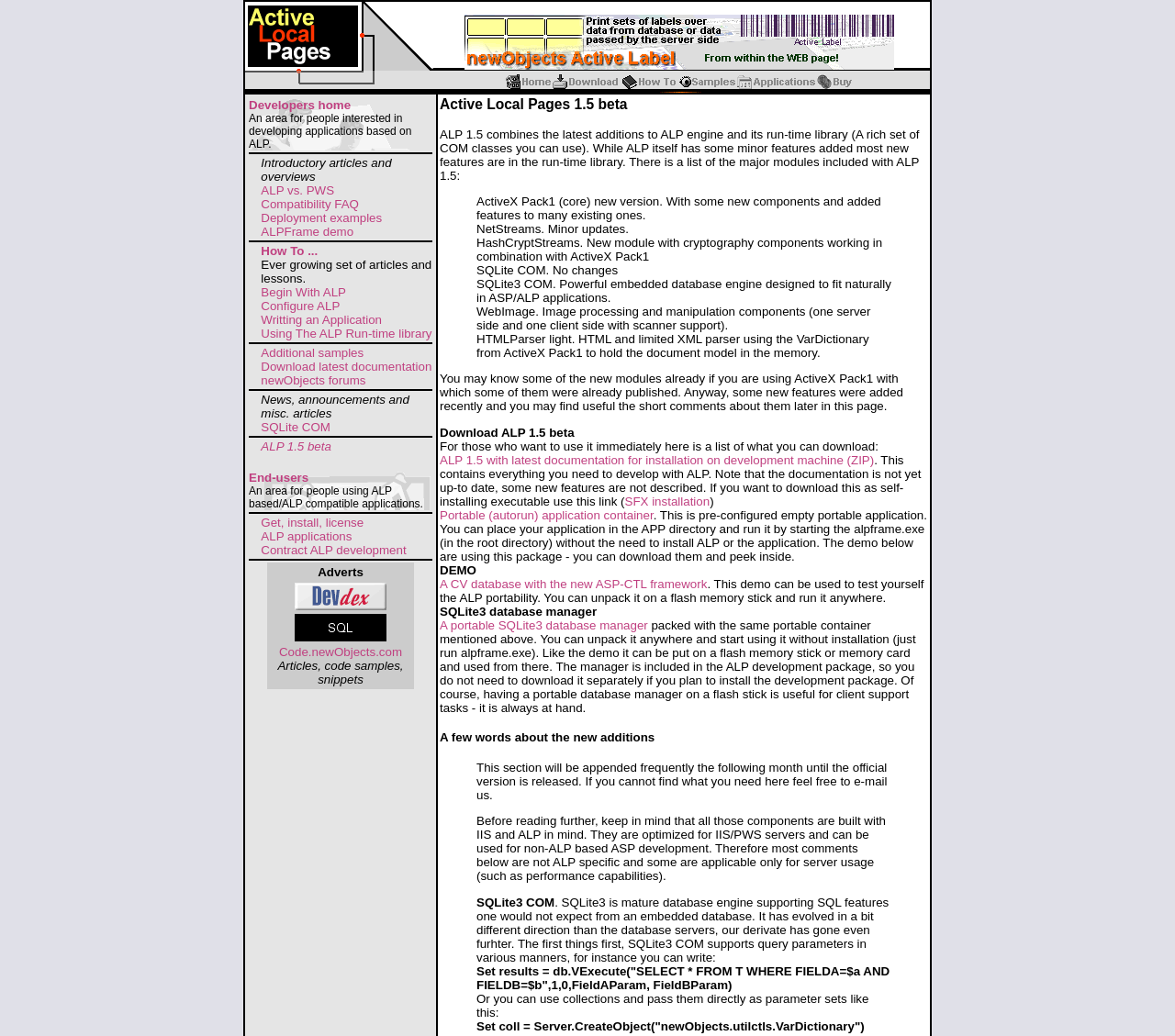What is the 'newObjects forums' link for?
Using the visual information, respond with a single word or phrase.

Discussion forum for newObjects